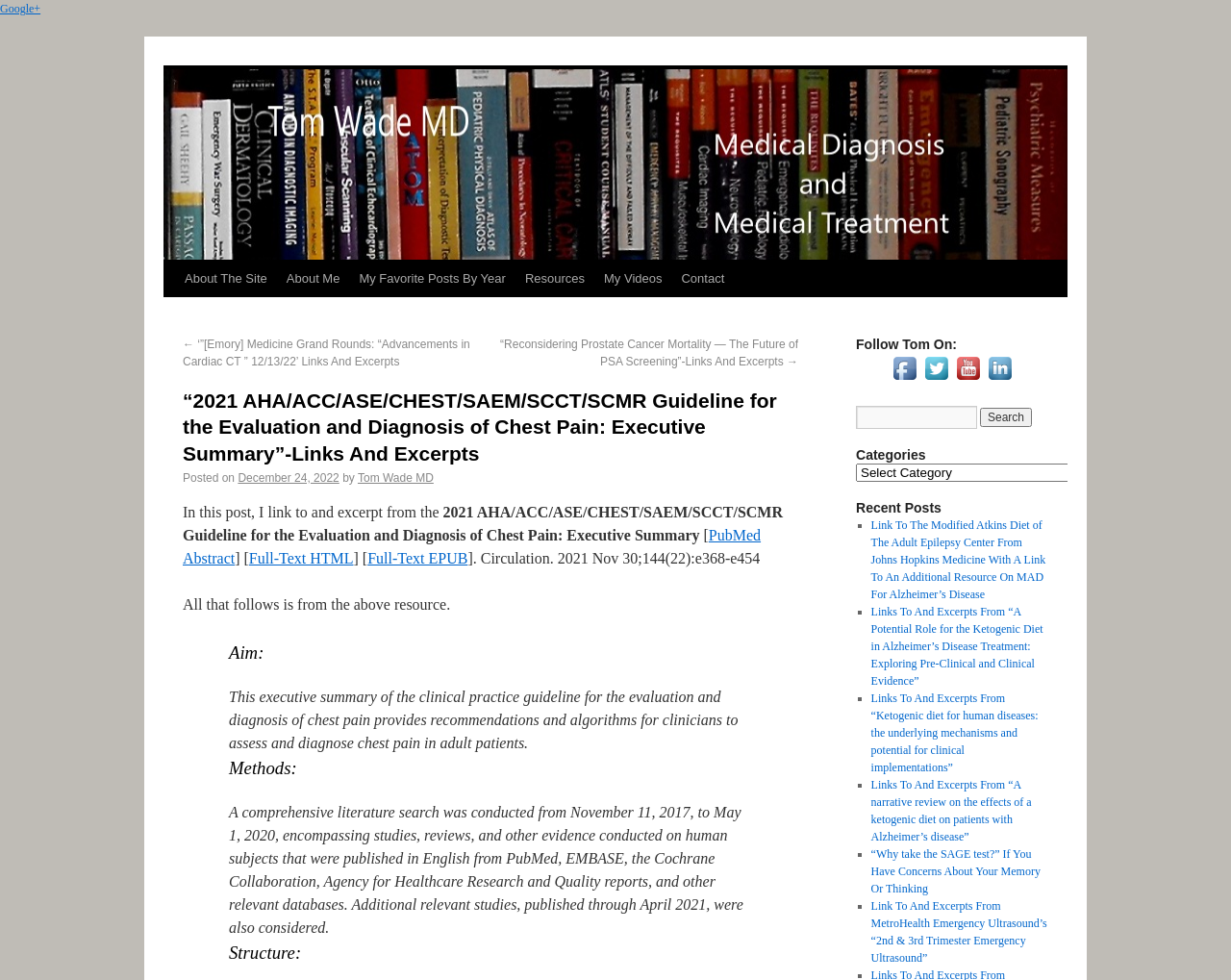Please provide the main heading of the webpage content.

“2021 AHA/ACC/ASE/CHEST/SAEM/SCCT/SCMR Guideline for the Evaluation and Diagnosis of Chest Pain: Executive Summary”-Links And Excerpts